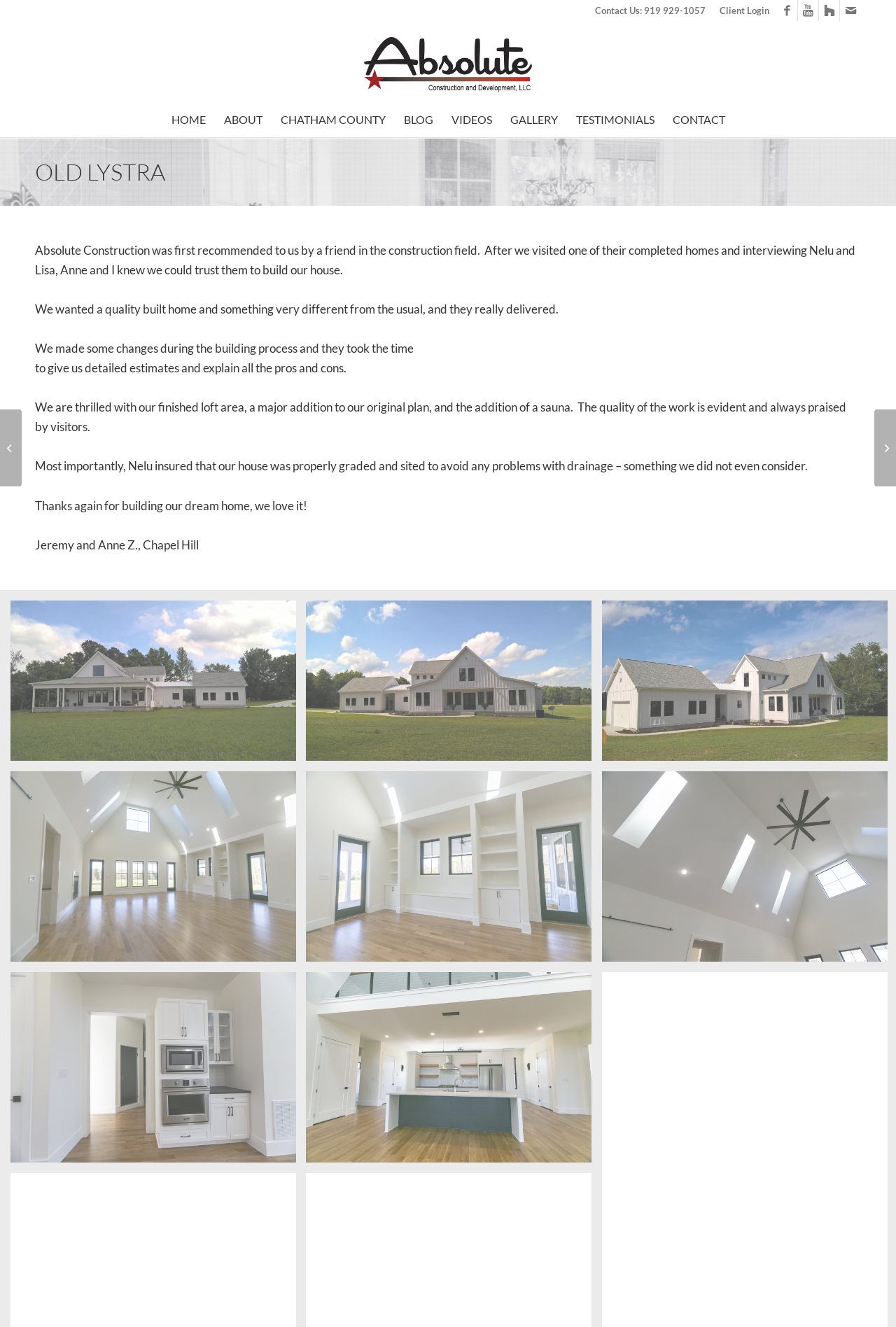Answer this question in one word or a short phrase: What is the phone number for contact?

919 929-1057